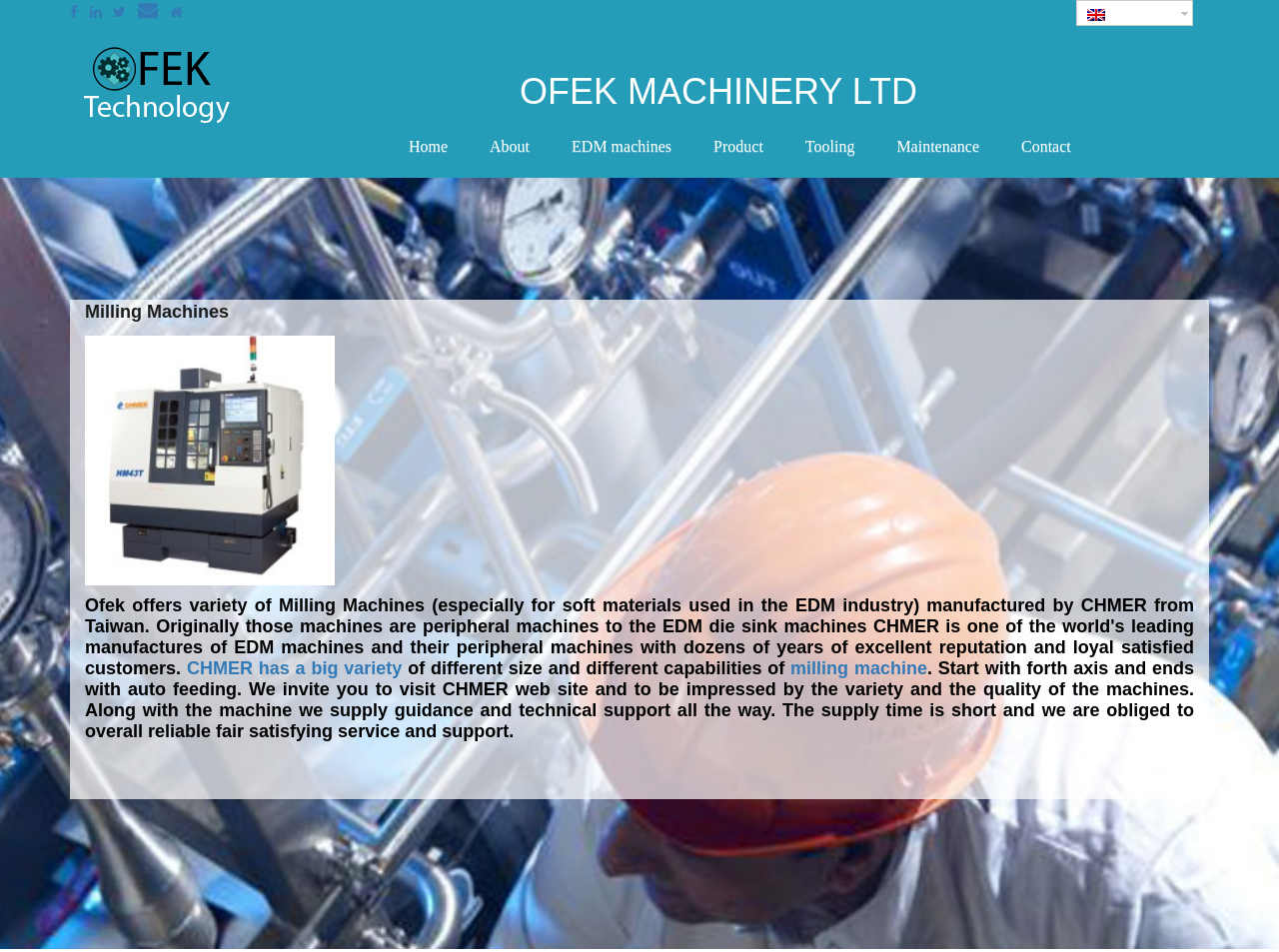Could you indicate the bounding box coordinates of the region to click in order to complete this instruction: "View the CHMER milling machine".

[0.618, 0.691, 0.725, 0.712]